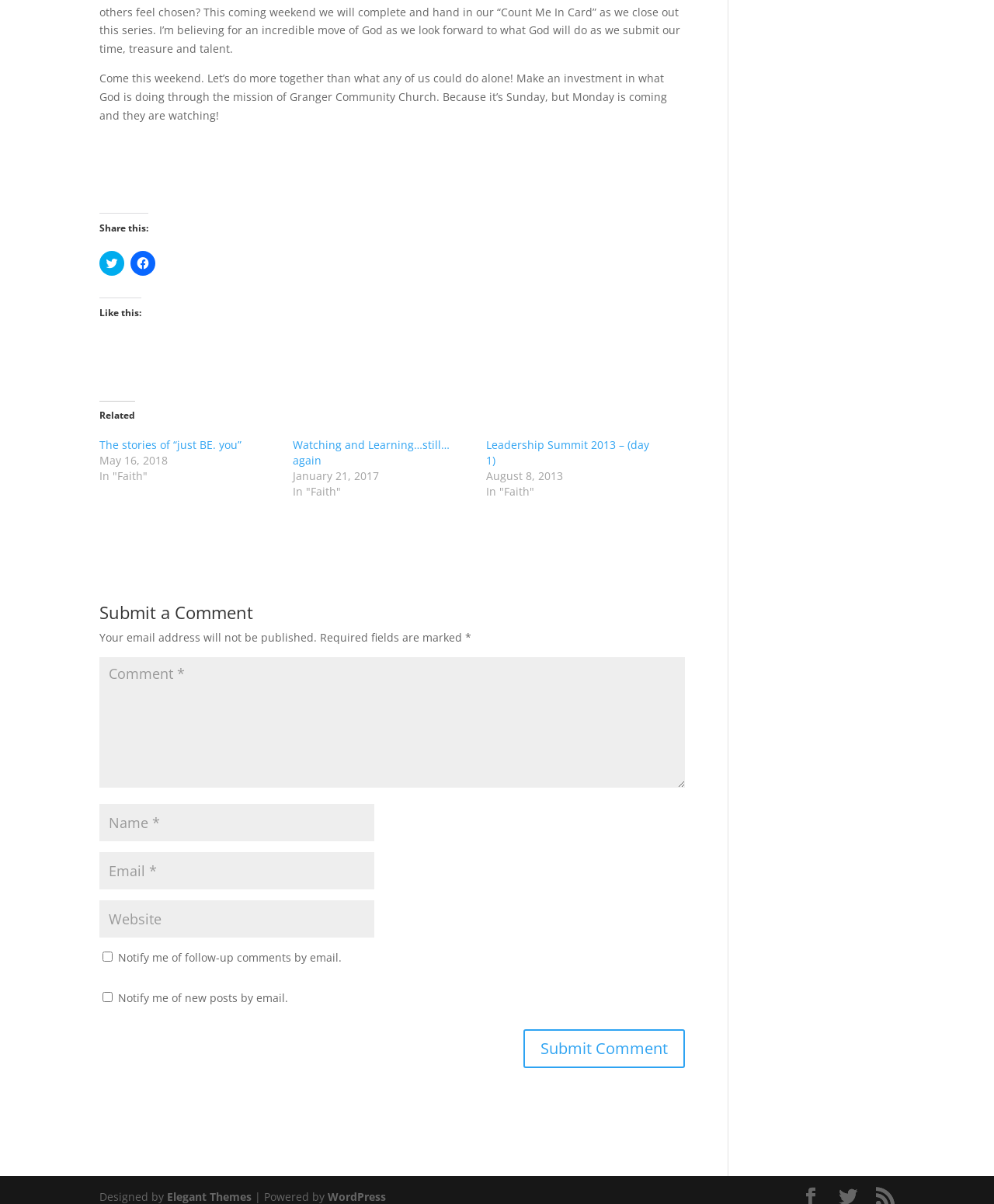How many related blog posts are displayed?
Give a detailed explanation using the information visible in the image.

On the webpage, I can see three related blog posts, namely 'The stories of “just BE. you”', 'Watching and Learning…still…again', and 'Leadership Summit 2013 – (day 1)', which are displayed with their respective dates and categories.